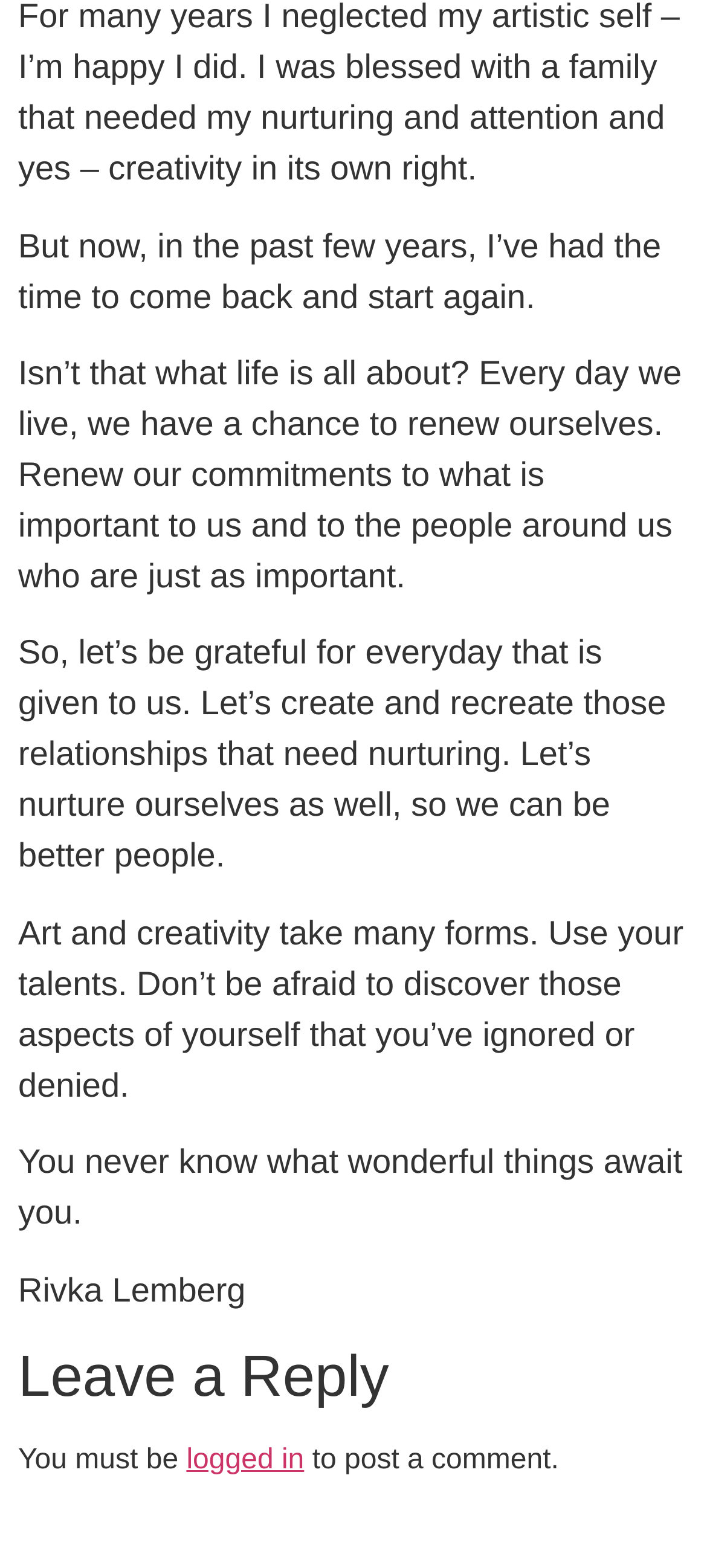Give a one-word or short phrase answer to this question: 
How many paragraphs are there in the article?

5